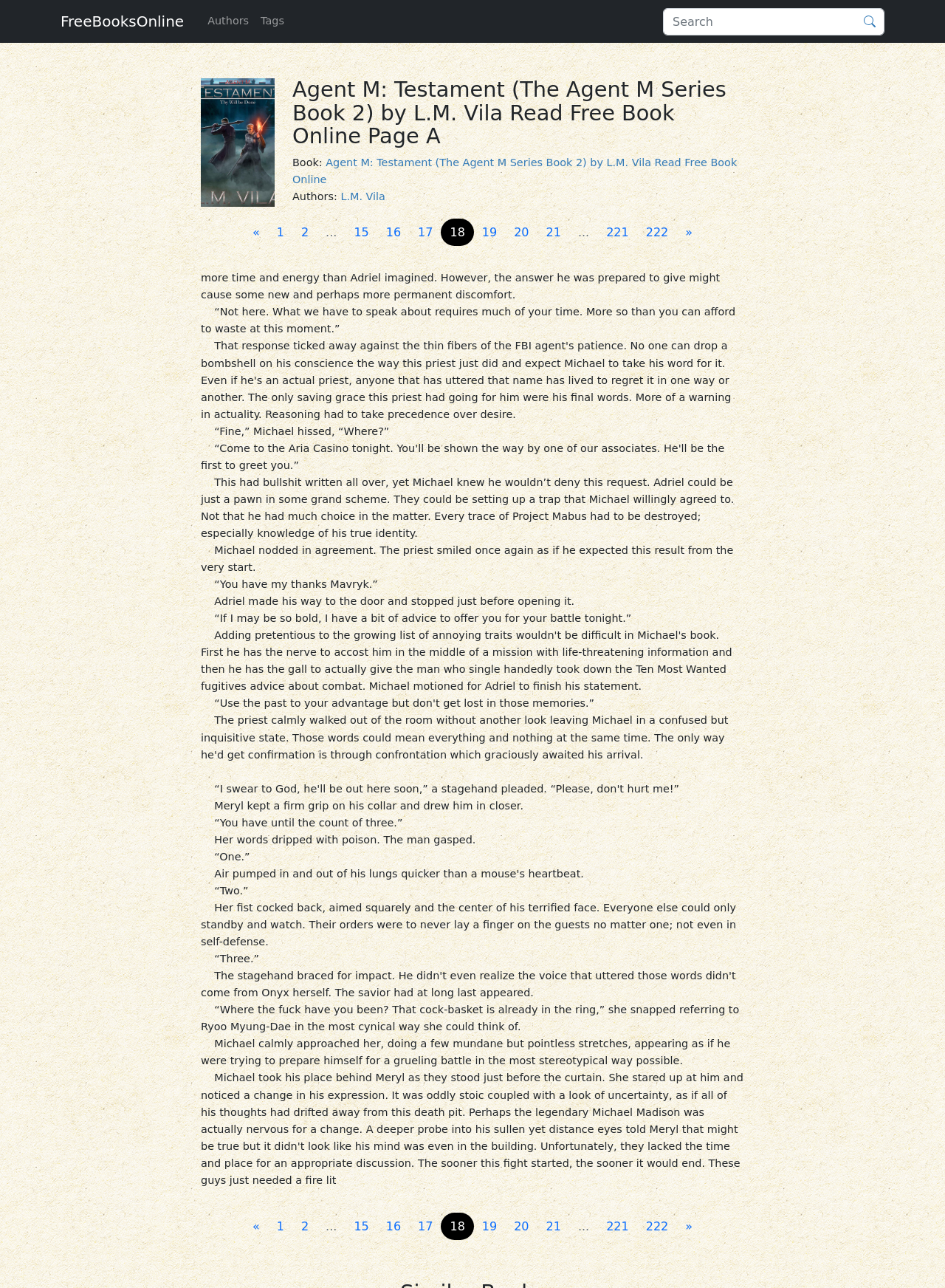Articulate a detailed summary of the webpage's content and design.

This webpage is about a book titled "Agent M: Testament (The Agent M Series Book 2)" by L.M. Vila. At the top of the page, there are three links: "FreeBooksOnline", "Authors", and "Tags", aligned horizontally. To the right of these links, there is a search box with a magnifying glass icon. 

Below the top section, there is a book cover image, followed by the book title and author name in a large font. Underneath the title, there are two sections: "Book:" and "Authors:", with corresponding links. 

The main content of the page is a preview of the book, consisting of several paragraphs of text. The text is divided into sections, with some dialogue and narrative descriptions. The story appears to be a fantasy or adventure novel, with characters like Michael, Adriel, and Meryl interacting with each other.

At the bottom of the page, there is a pagination section with links to navigate through the book preview. The links are numbered from 1 to 222, with ellipsis indicating that there are more pages. The pagination section is duplicated, with the same links appearing at the top and bottom of the page.